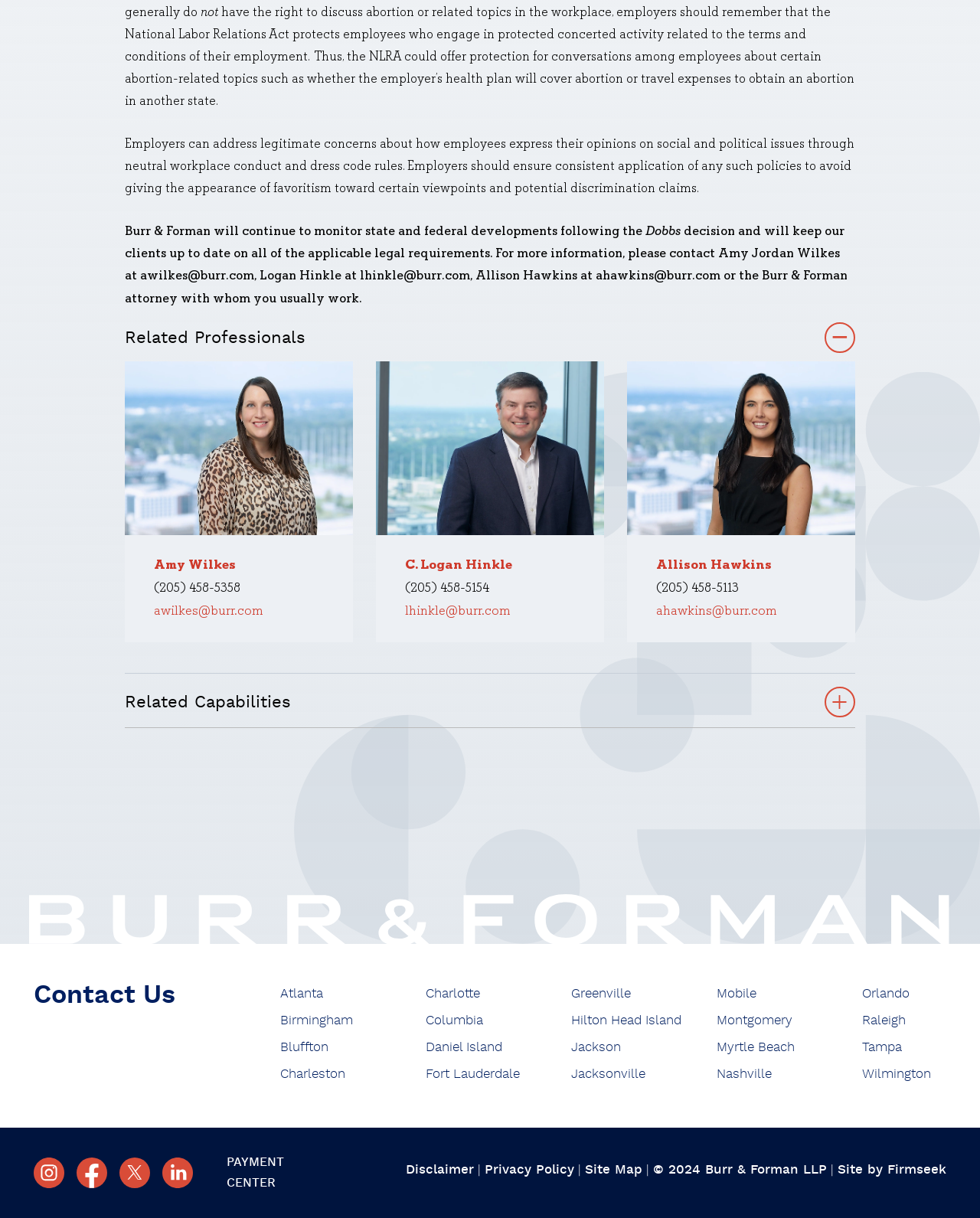Determine the bounding box coordinates of the clickable area required to perform the following instruction: "Email Amy Wilkes". The coordinates should be represented as four float numbers between 0 and 1: [left, top, right, bottom].

[0.157, 0.496, 0.269, 0.507]